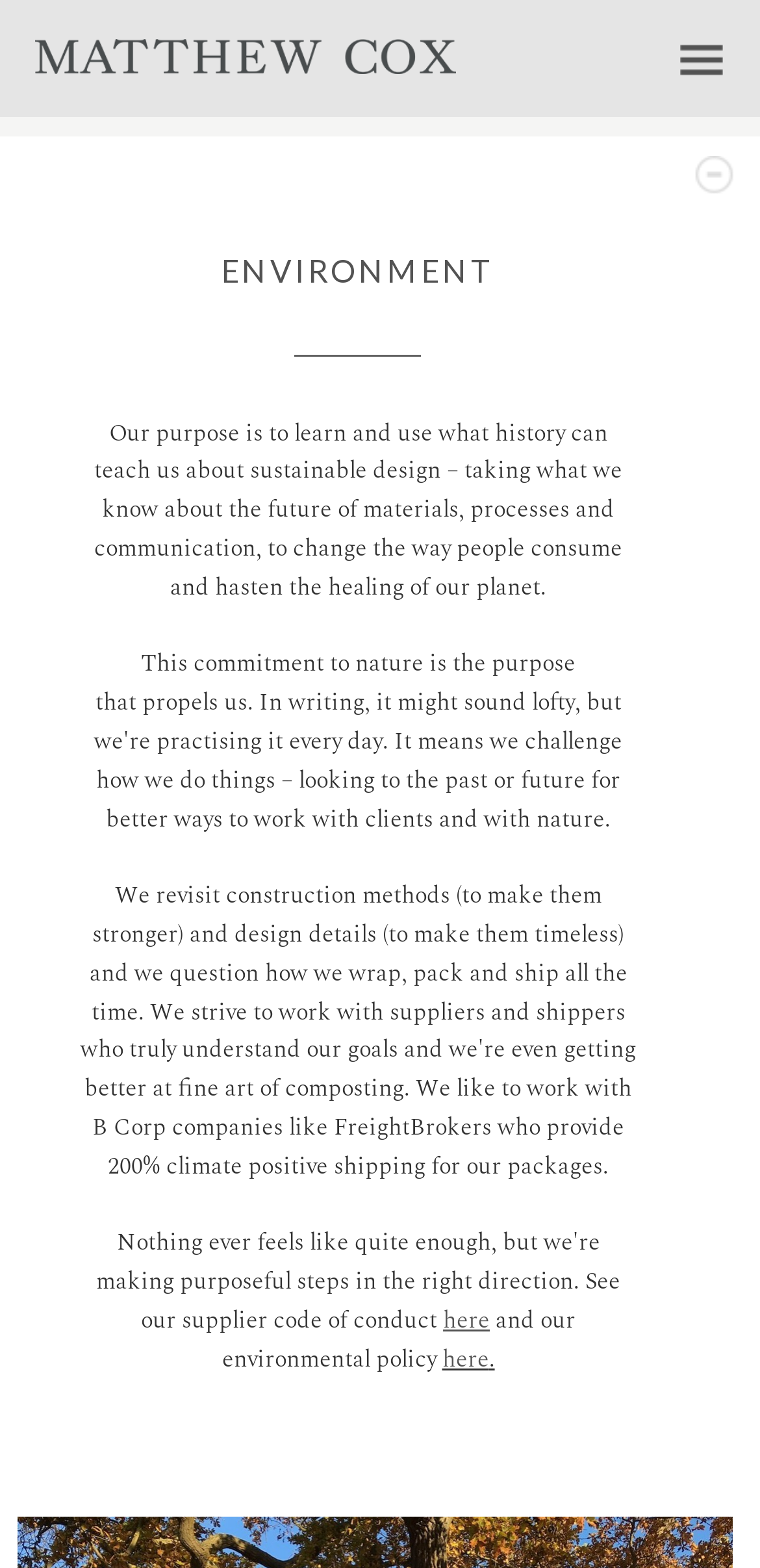What is the purpose of the website?
Using the image as a reference, deliver a detailed and thorough answer to the question.

Based on the StaticText element, the website's purpose is to learn and use what history can teach us about sustainable design, which implies that the website is focused on promoting environmentally friendly practices.